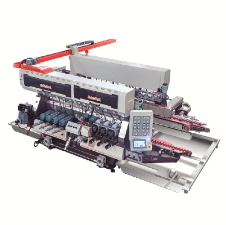What is the purpose of the control panel?
Based on the screenshot, give a detailed explanation to answer the question.

The control panel is visible in the image, and according to the caption, it allows operators to manage various settings, ensuring consistent performance in production lines.